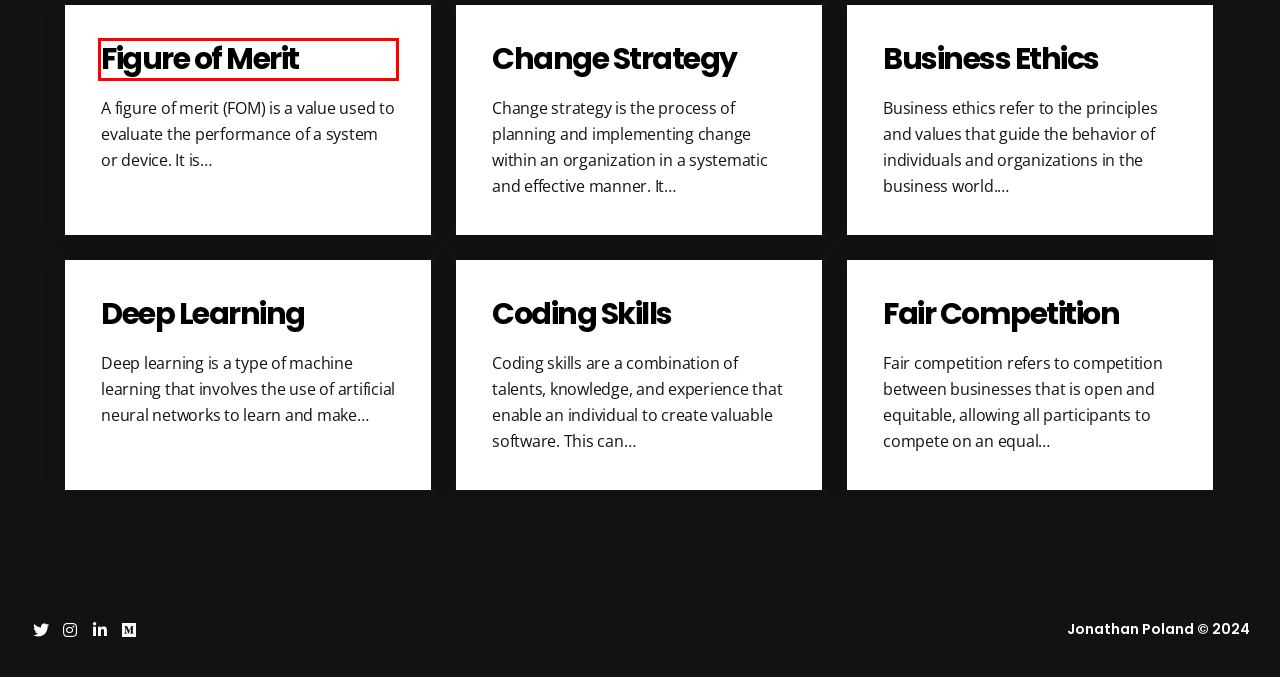You have a screenshot of a webpage with a red rectangle bounding box around a UI element. Choose the best description that matches the new page after clicking the element within the bounding box. The candidate descriptions are:
A. Business Ethics – Jonathan Poland
B. Legal Disclaimer – Jonathan Poland
C. Coding Skills – Jonathan Poland
D. Fair Competition – Jonathan Poland
E. Deep Learning – Jonathan Poland
F. Jonathan Poland
G. Figure of Merit – Jonathan Poland
H. Change Strategy – Jonathan Poland

G